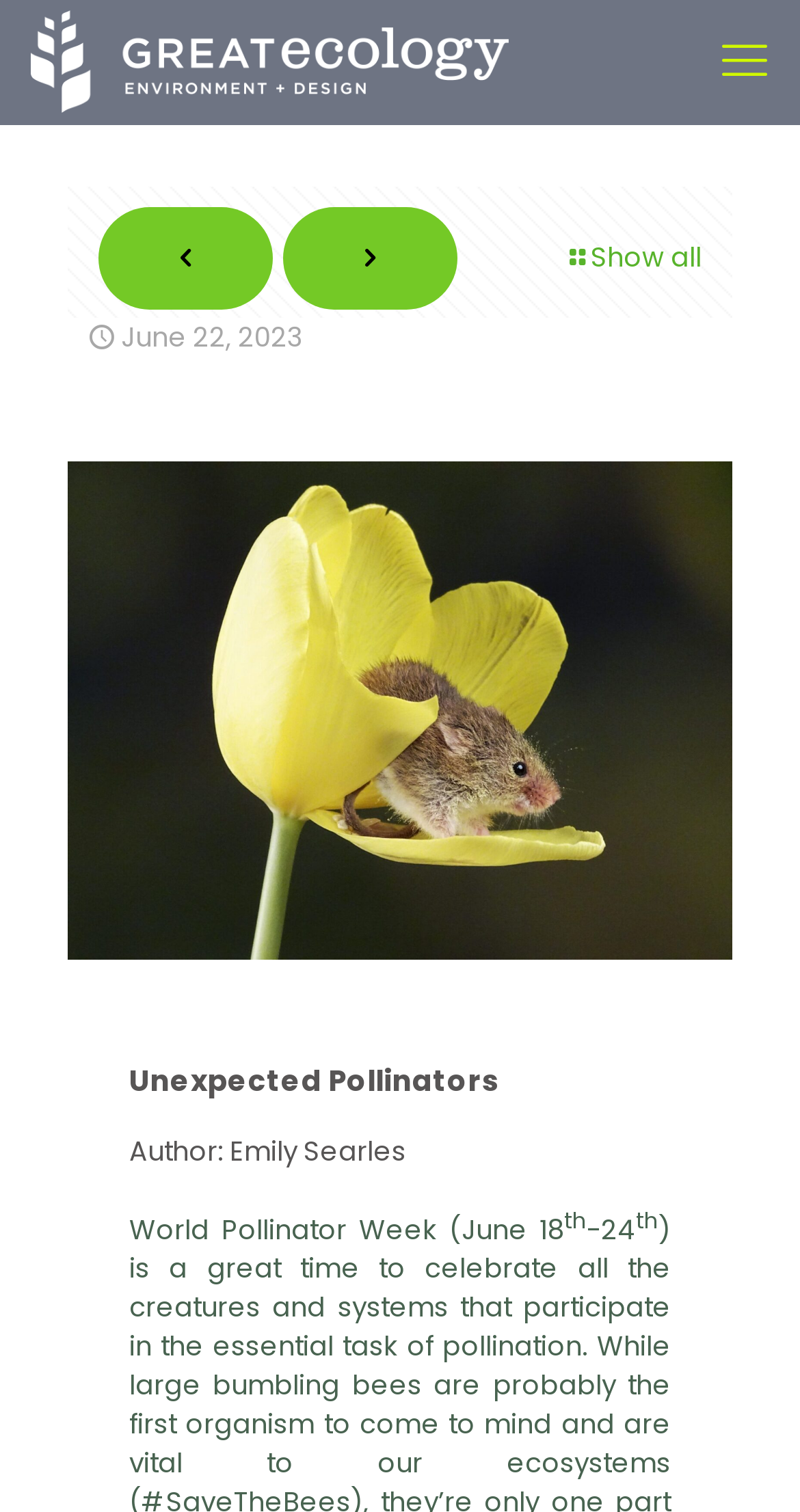Refer to the element description aria-label="Toggle navigation" and identify the corresponding bounding box in the screenshot. Format the coordinates as (top-left x, top-left y, bottom-right x, bottom-right y) with values in the range of 0 to 1.

None